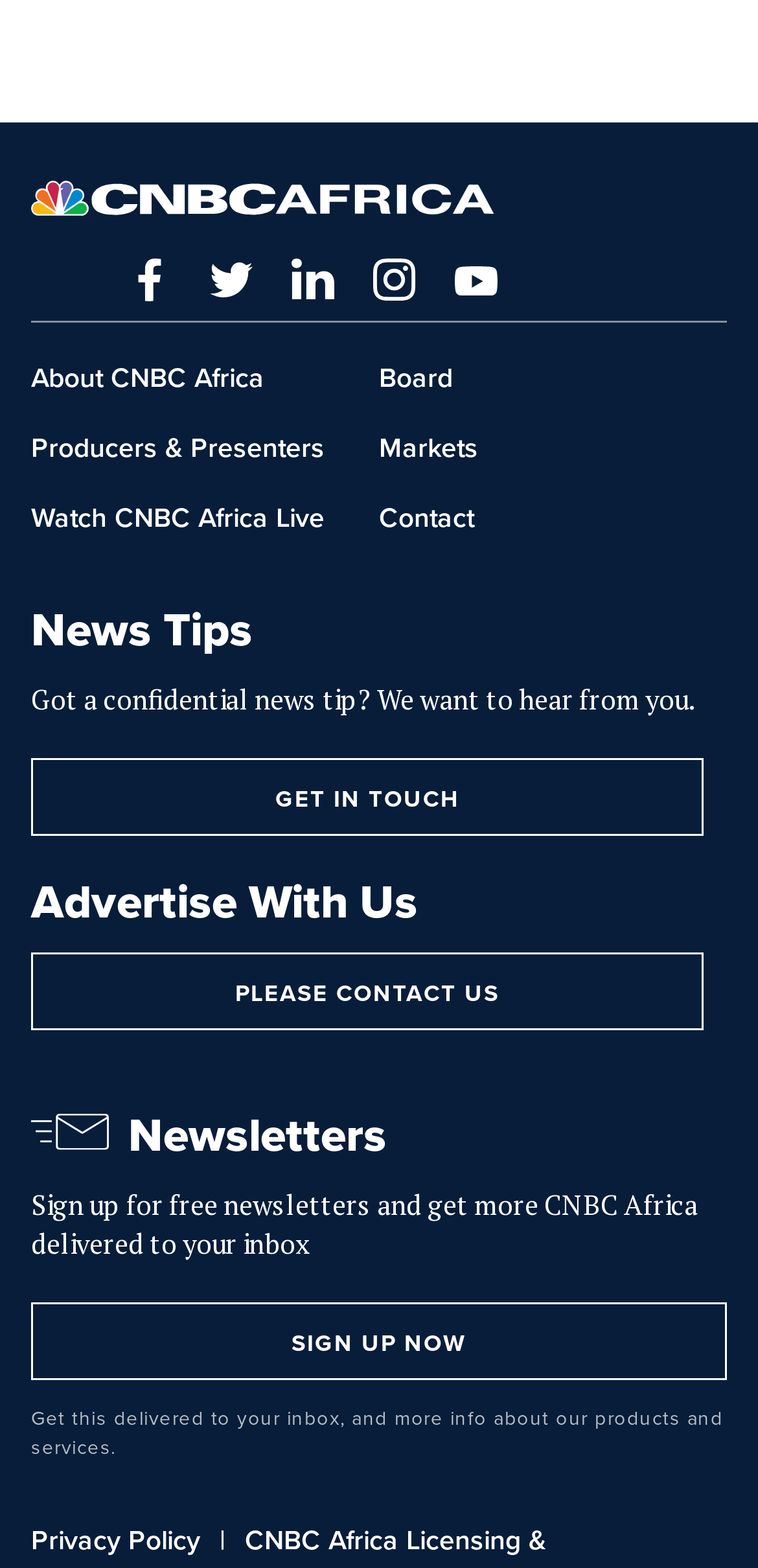Please provide the bounding box coordinates for the element that needs to be clicked to perform the instruction: "Click the 'About CNBC Africa' link". The coordinates must consist of four float numbers between 0 and 1, formatted as [left, top, right, bottom].

[0.041, 0.228, 0.374, 0.254]